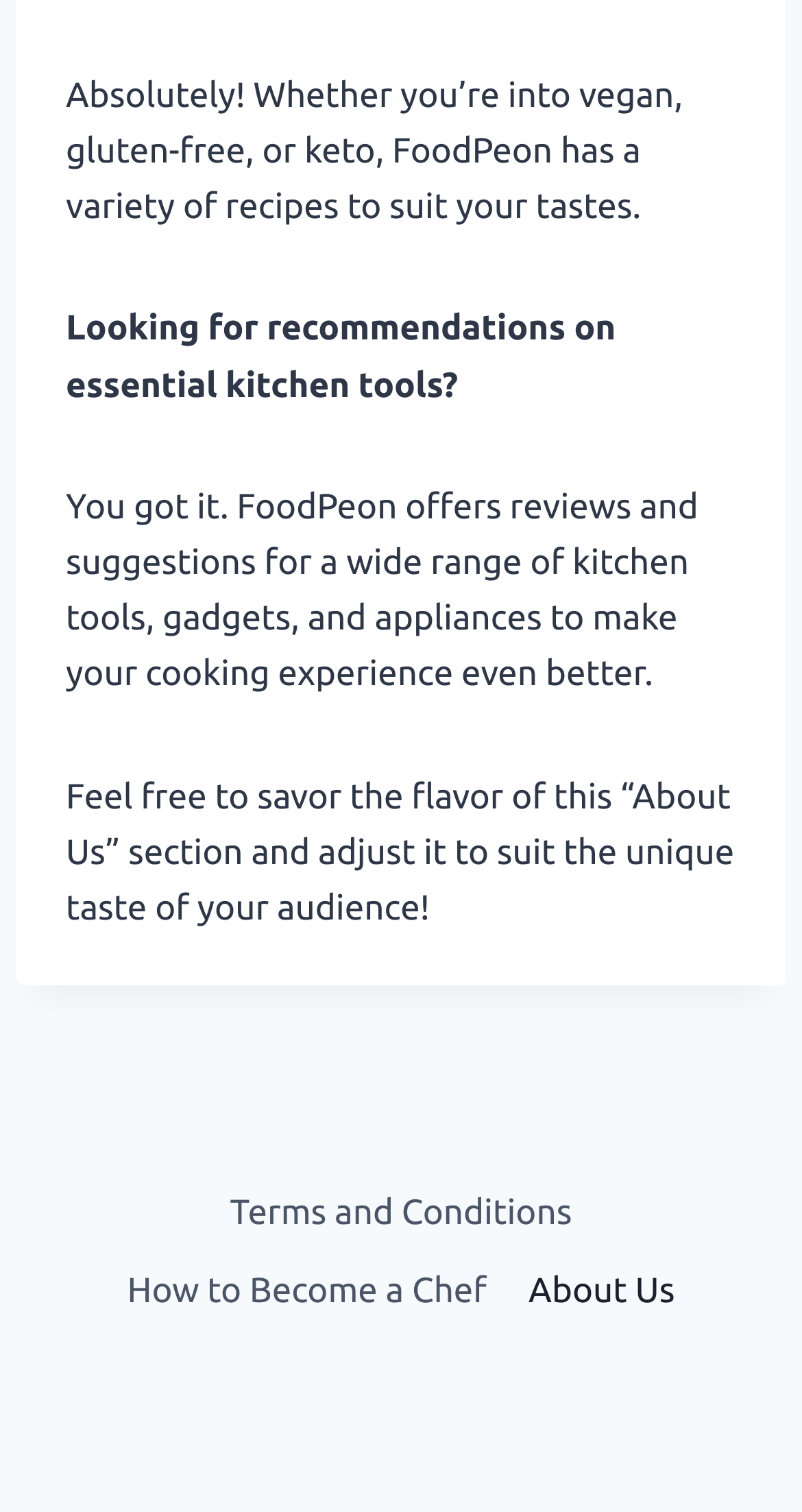What type of recipes are mentioned on this webpage?
Please give a detailed and elaborate explanation in response to the question.

The static text element mentions that FoodPeon has a variety of recipes to suit different tastes, specifically mentioning vegan, gluten-free, and keto recipes.